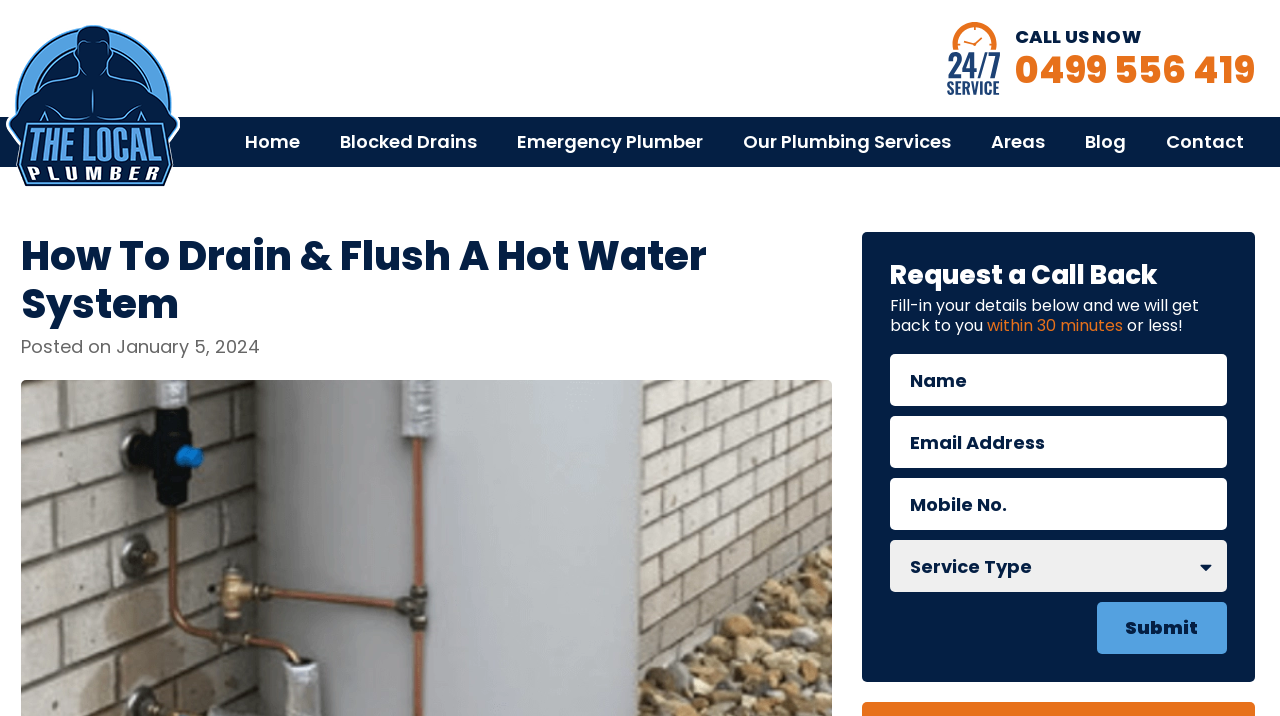Please respond in a single word or phrase: 
What is the phone number to call for emergency plumbing services?

0499 556 419